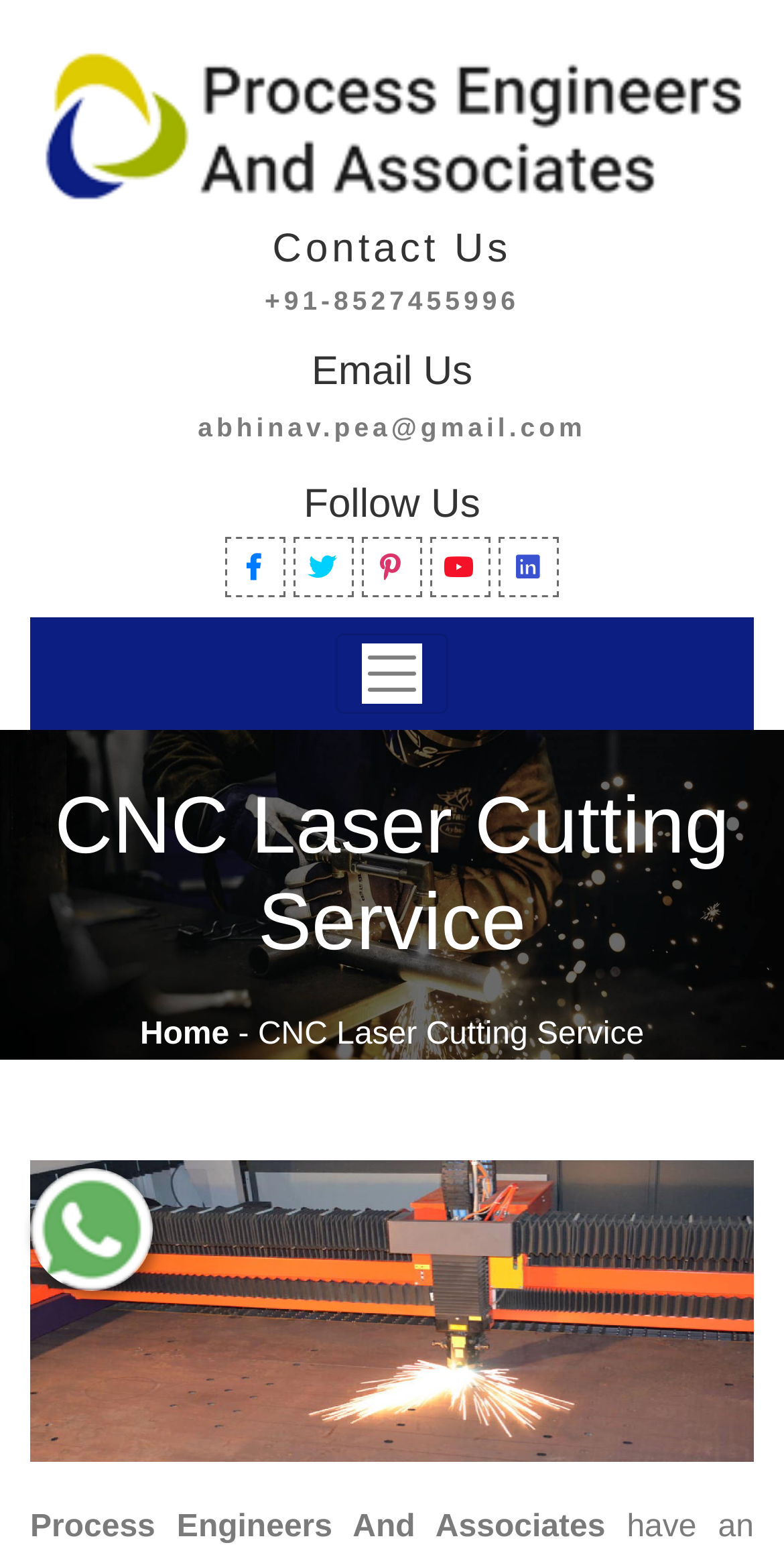Using the description "aria-label="Toggle navigation"", locate and provide the bounding box of the UI element.

[0.428, 0.407, 0.572, 0.459]